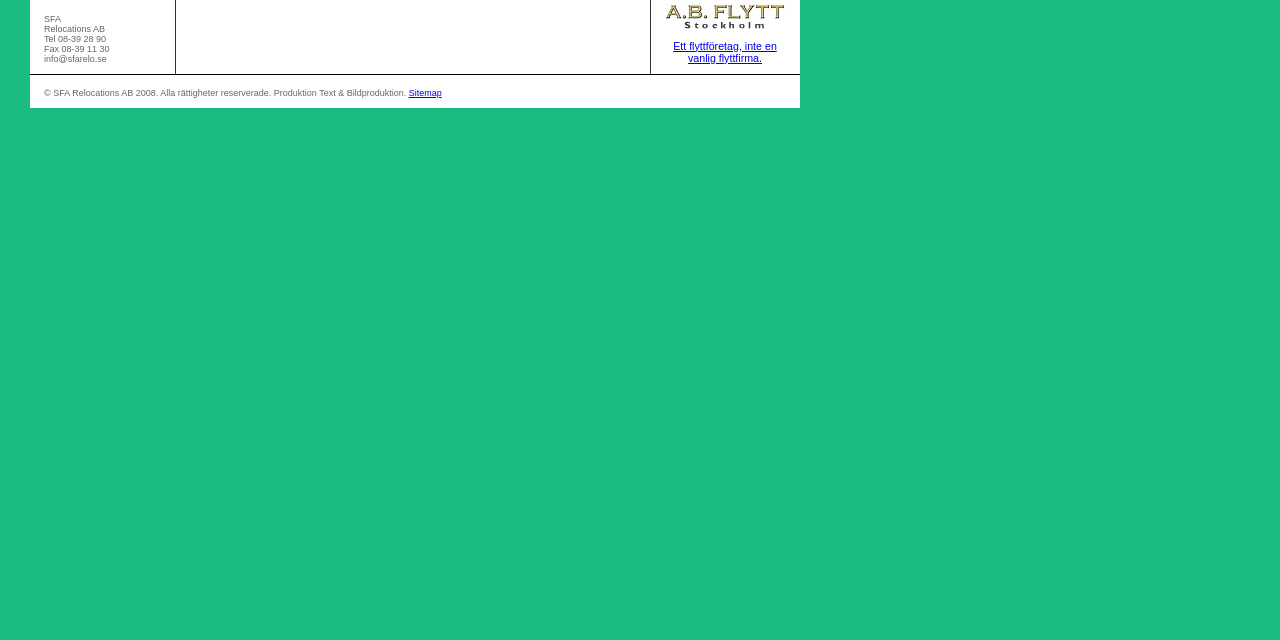Given the description "info@sfarelo.se", provide the bounding box coordinates of the corresponding UI element.

[0.034, 0.084, 0.083, 0.1]